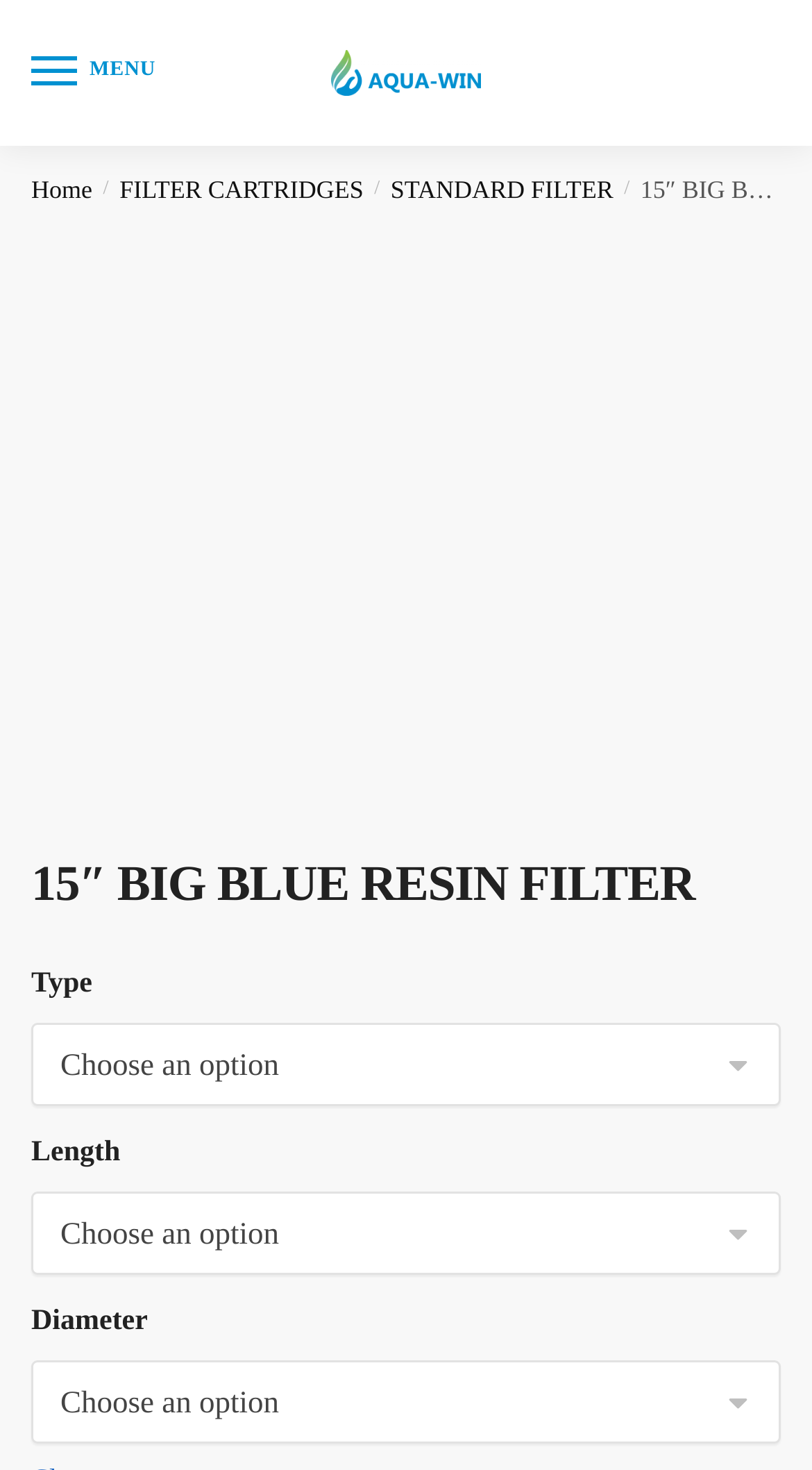Offer a thorough description of the webpage.

The webpage is about a product called the "Big Blue Resin Filter 15-inch" from AQUA-WIN, a company that specializes in RO systems, water filters, water softeners, spare parts, and accessories. 

At the top left corner, there is a menu button labeled "MENU" that controls the site navigation. Next to it, there is a link to the company's homepage, "Aqua-Win Water Corporation", accompanied by the company's logo. 

Below the menu button, there is a breadcrumb navigation section that shows the current page's location in the website's hierarchy. It consists of links to the "Home" page, "FILTER CARTRIDGES", and "STANDARD FILTER" pages, separated by forward slashes.

The main content of the page is focused on the "jumbo resin water filter" product, which is displayed as a large image that takes up most of the page's width. 

Below the product image, there is a heading that reads "15″ BIG BLUE RESIN FILTER". Underneath the heading, there are three comboboxes labeled "Type", "Length", and "Diameter", which allow users to select specific options for the product. Each combobox has a corresponding static text label above it.